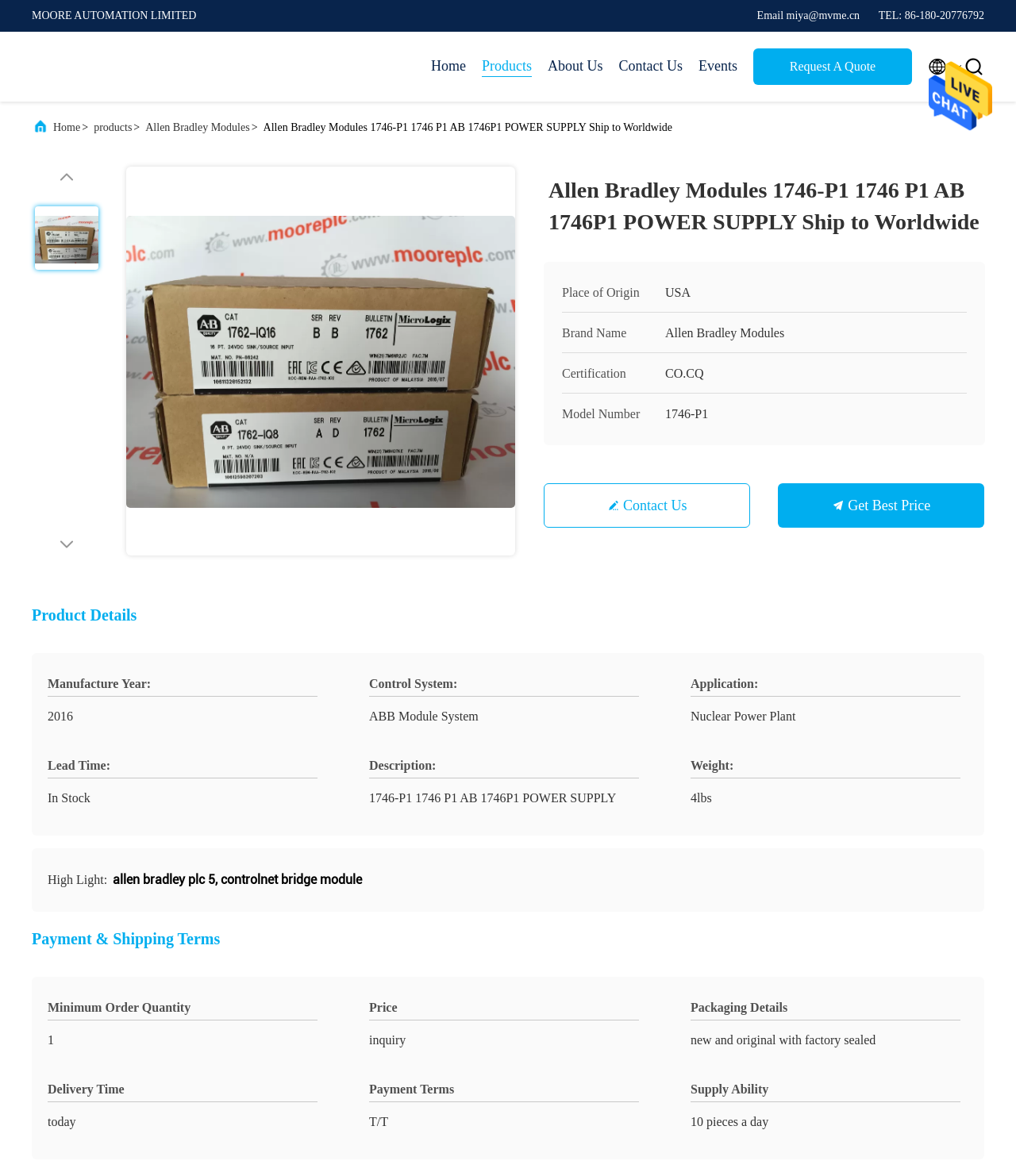What is the brand name of the product?
Based on the content of the image, thoroughly explain and answer the question.

I found the brand name by looking at the table with product details, where it is listed as 'Brand Name' with the value 'Allen Bradley Modules'.